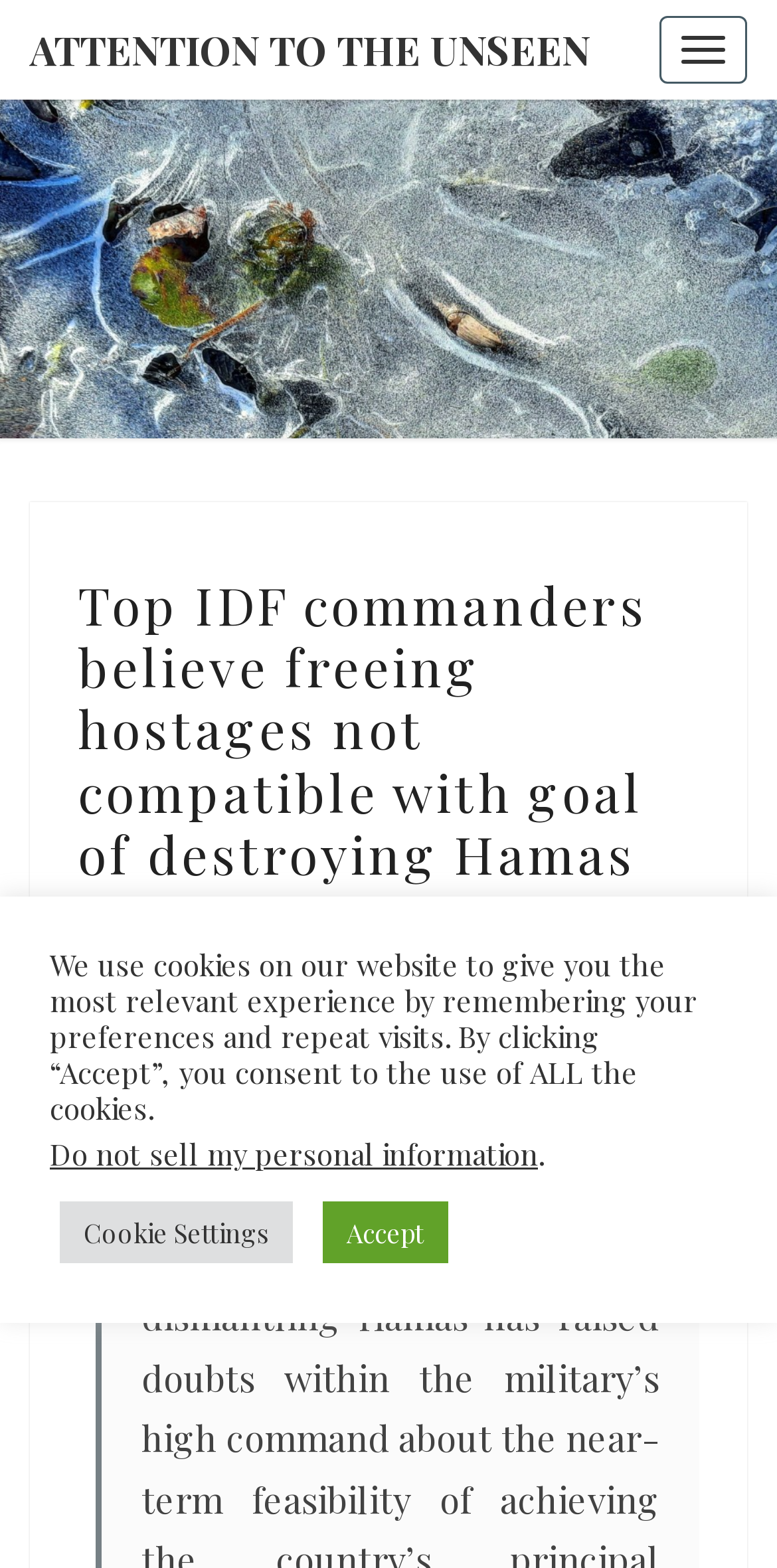Respond with a single word or phrase:
What is the date of the article?

January 20, 2024